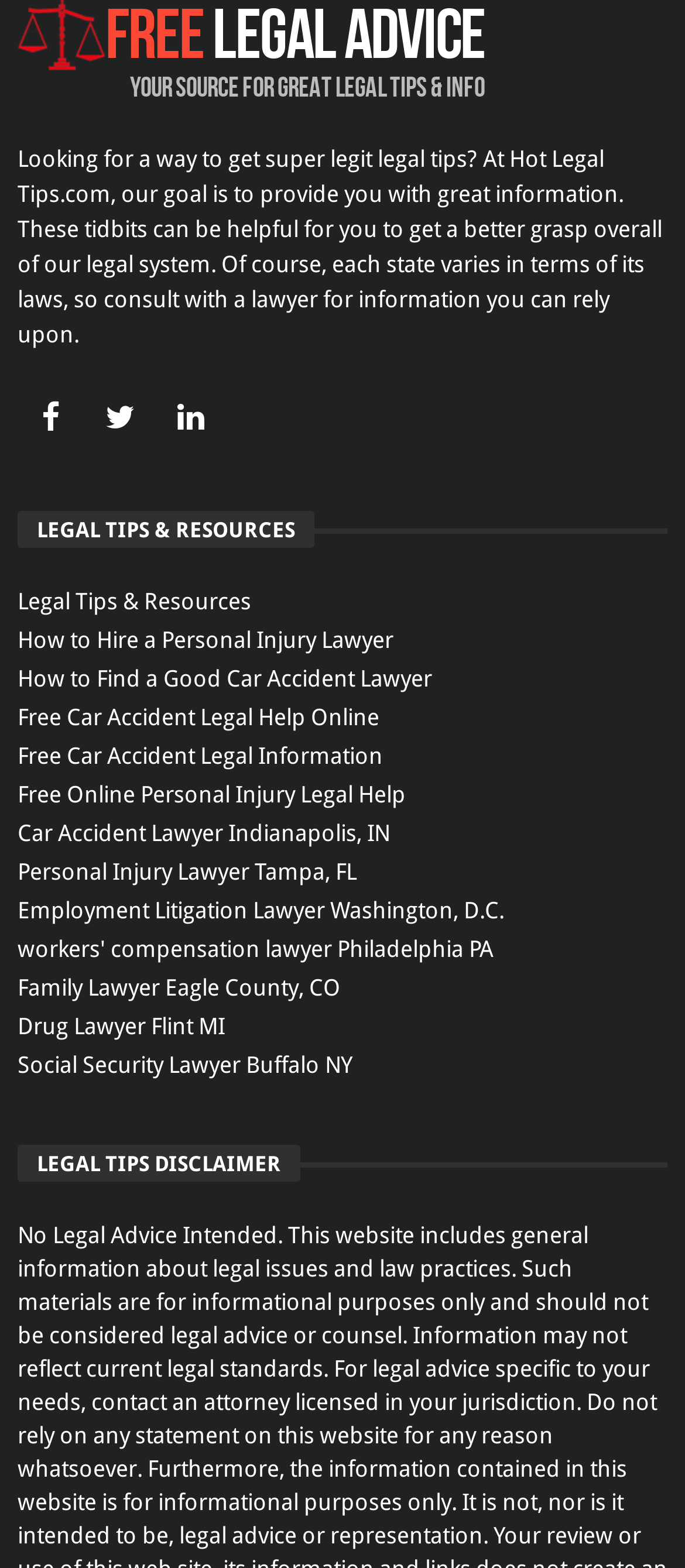Locate the UI element that matches the description Social Security Lawyer Buffalo NY in the webpage screenshot. Return the bounding box coordinates in the format (top-left x, top-left y, bottom-right x, bottom-right y), with values ranging from 0 to 1.

[0.026, 0.669, 0.974, 0.694]